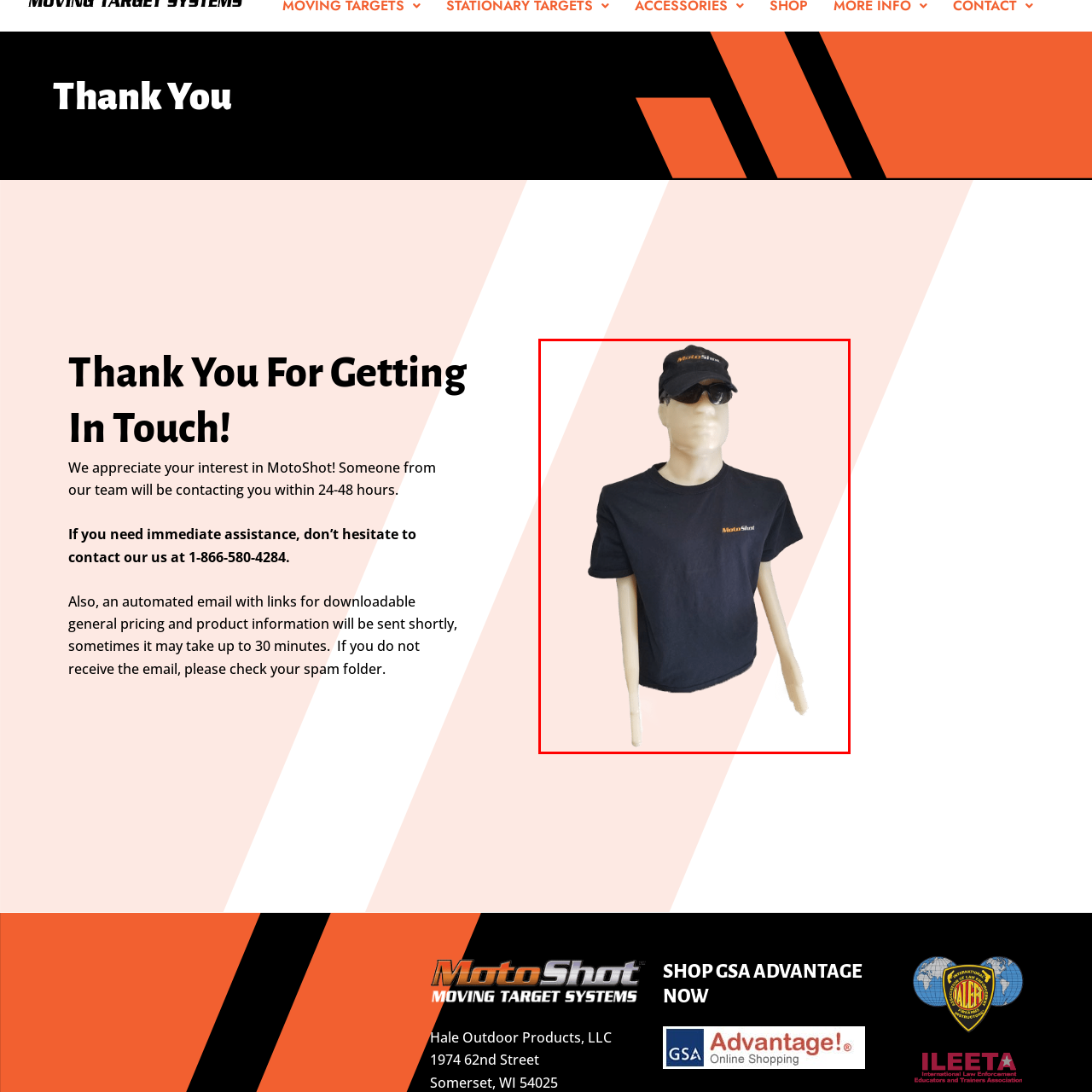Please examine the highlighted section of the image enclosed in the red rectangle and provide a comprehensive answer to the following question based on your observation: What is the purpose of this visual element?

The context suggests that this visual element is part of a thank you message for visitors, emphasizing the company's appreciation for their interest and excitement about their products.